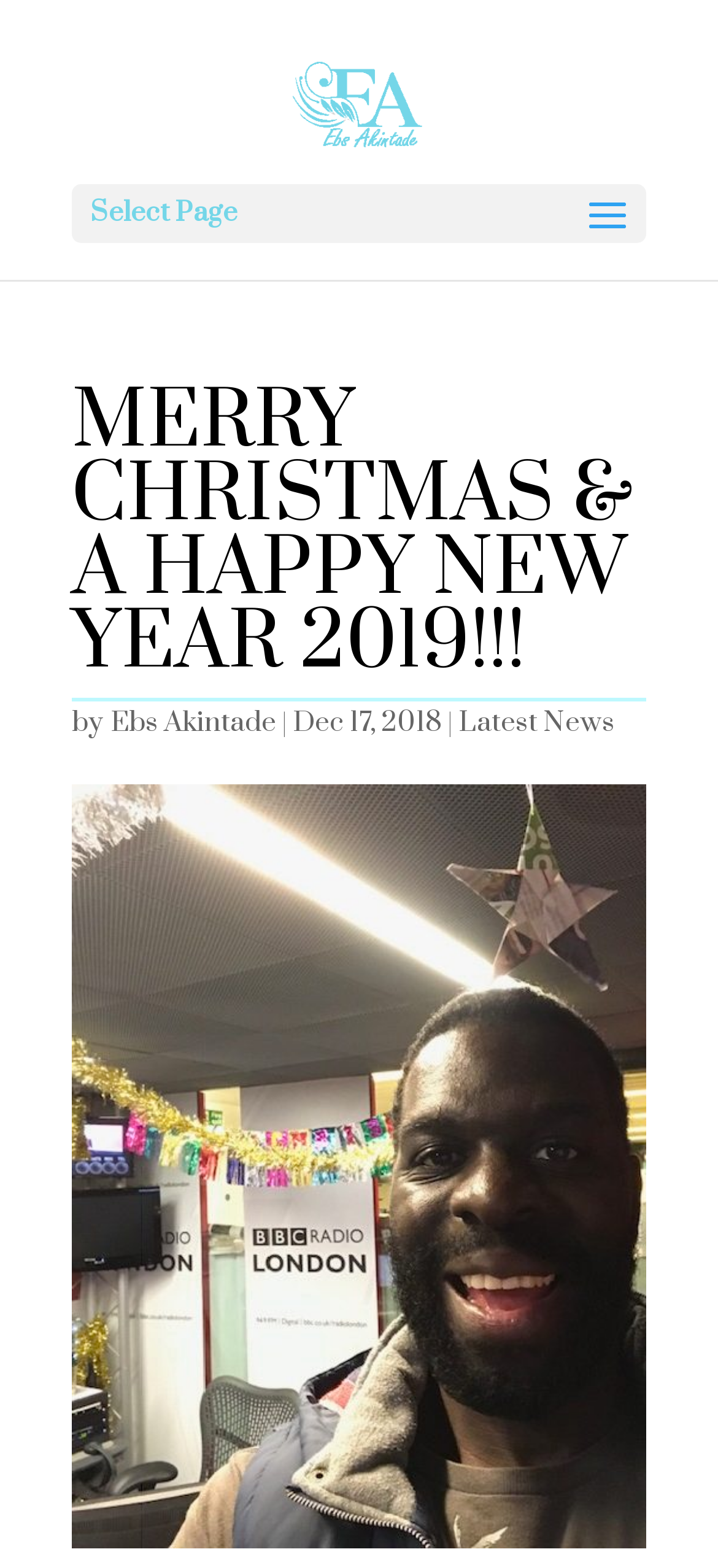Who is the author of the article?
Using the details shown in the screenshot, provide a comprehensive answer to the question.

The author of the article can be determined by looking at the text 'by' followed by the link 'Ebs Akintade' which indicates that Ebs Akintade is the author of the article.